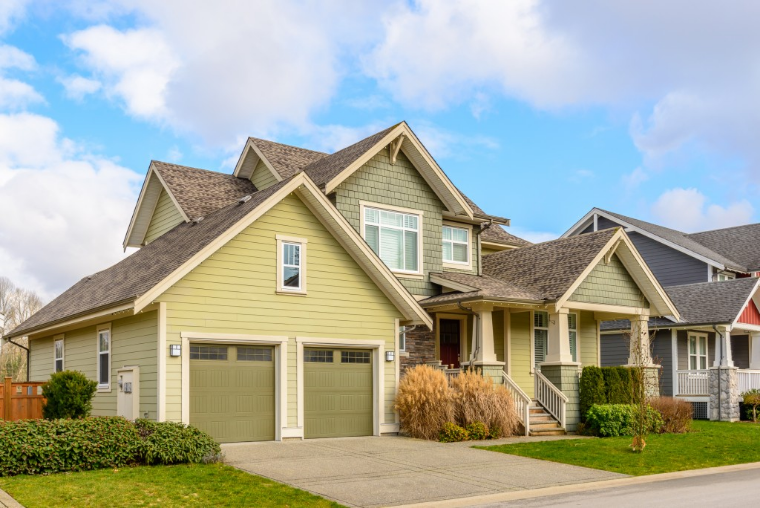Give a detailed account of the visual content in the image.

The image showcases a charming two-story home with a light green exterior, characterized by gabled roofs and a welcoming porch. The house features a symmetrical design with large windows that allow ample natural light to flow in. In the foreground, freshly manicured landscaping enhances the overall appeal, with lush green shrubs flanking the driveway leading to a two-car garage. The backdrop features a bright blue sky with fluffy clouds, suggesting a pleasant day. This image is part of a section discussing "Home Exterior Upgrades that Are Worth Every Dollar," highlighting the importance of aesthetic improvements to enhance the value and comfort of residential properties.